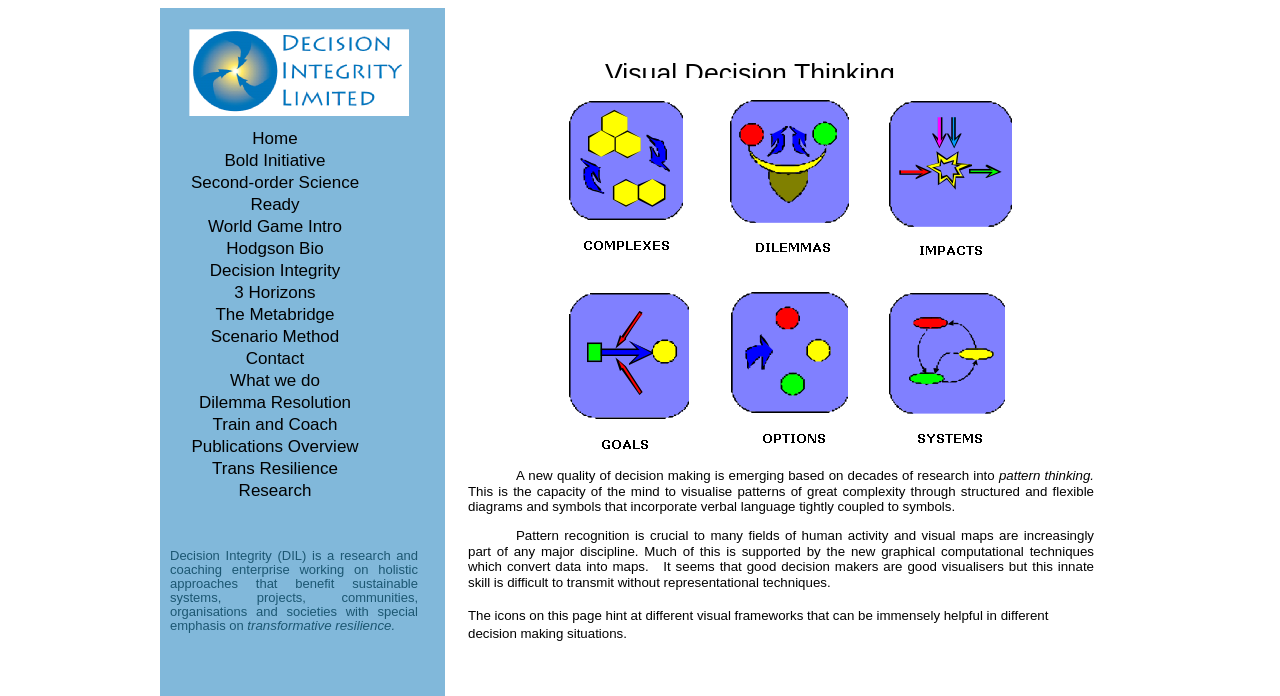Identify the bounding box coordinates for the UI element described as: "Home". The coordinates should be provided as four floats between 0 and 1: [left, top, right, bottom].

[0.141, 0.184, 0.289, 0.216]